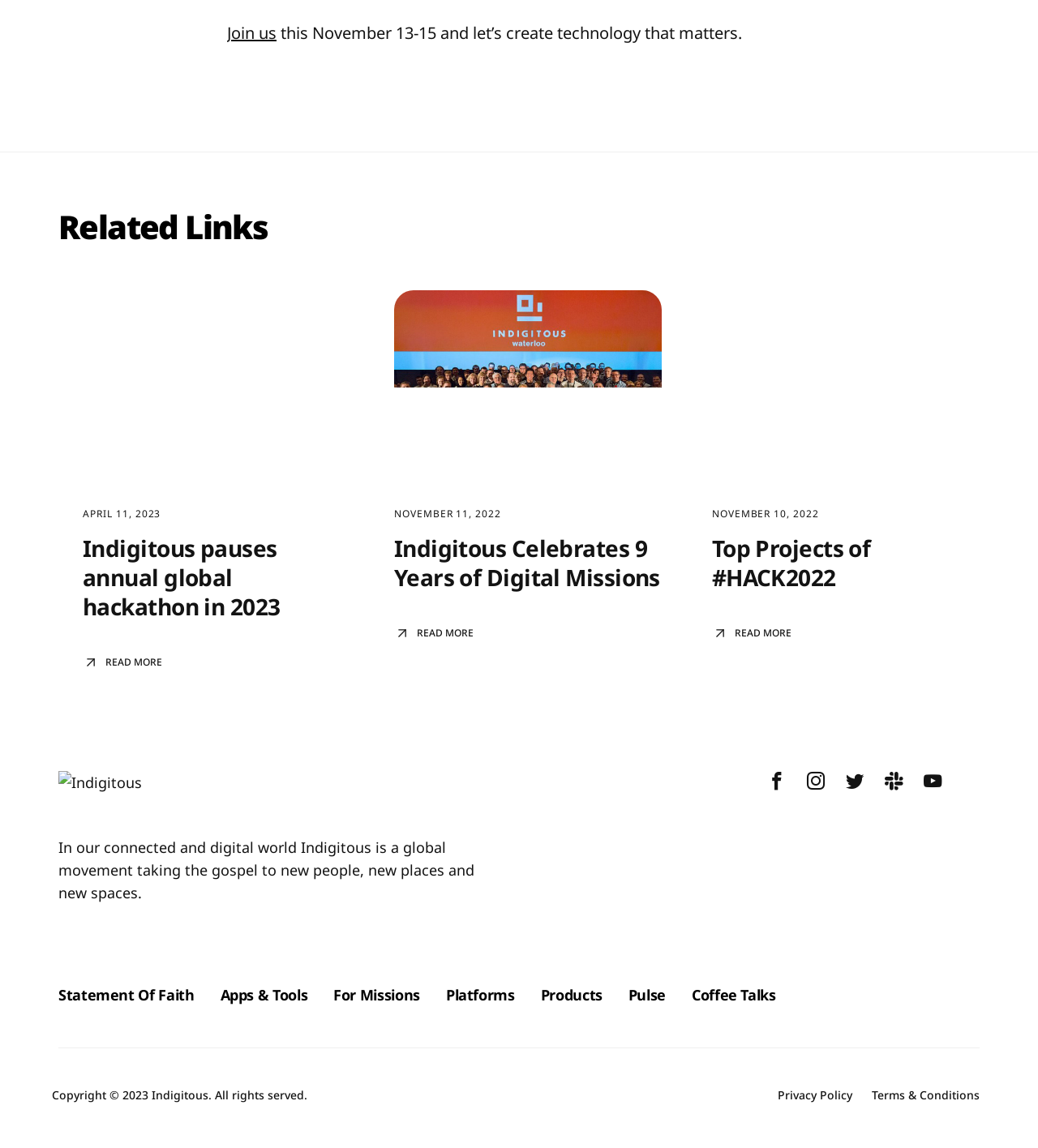What is the copyright year of Indigitous?
Deliver a detailed and extensive answer to the question.

The copyright year of Indigitous can be found in the bottom section of the webpage, where it says 'Copyright © 2023 Indigitous. All rights served.'